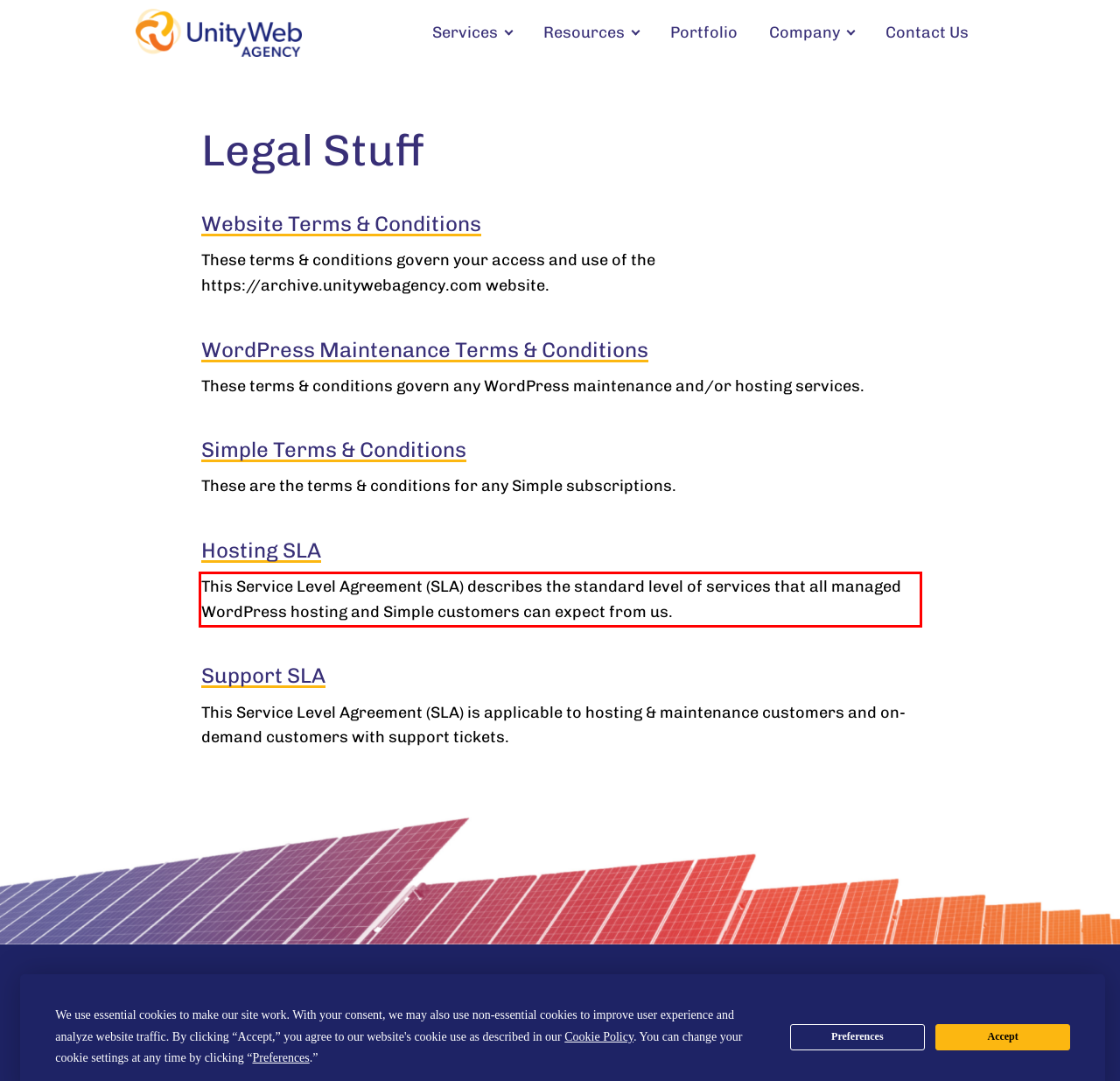Please analyze the screenshot of a webpage and extract the text content within the red bounding box using OCR.

This Service Level Agreement (SLA) describes the standard level of services that all managed WordPress hosting and Simple customers can expect from us.